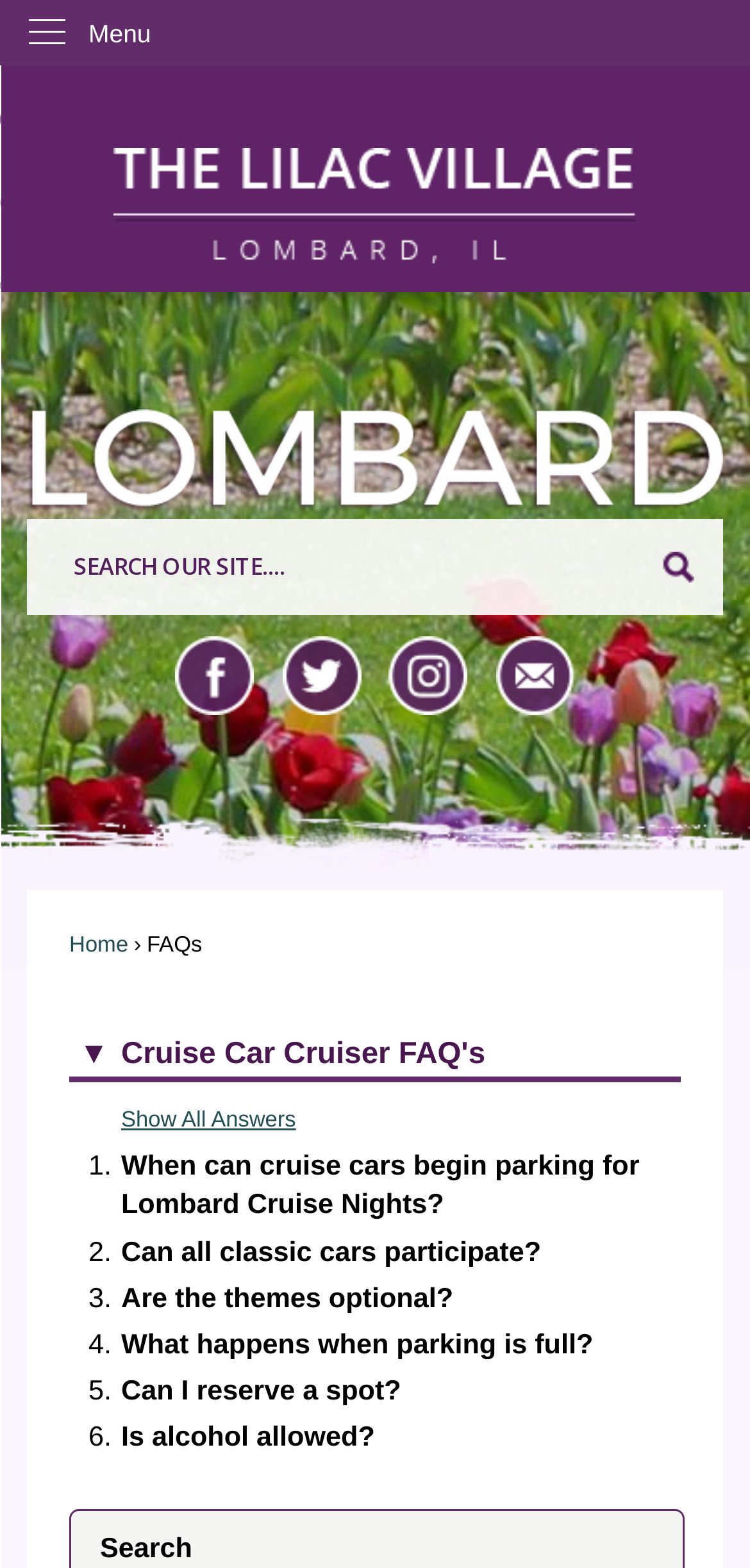Please provide the bounding box coordinates for the element that needs to be clicked to perform the following instruction: "Show all answers". The coordinates should be given as four float numbers between 0 and 1, i.e., [left, top, right, bottom].

[0.161, 0.708, 0.395, 0.722]